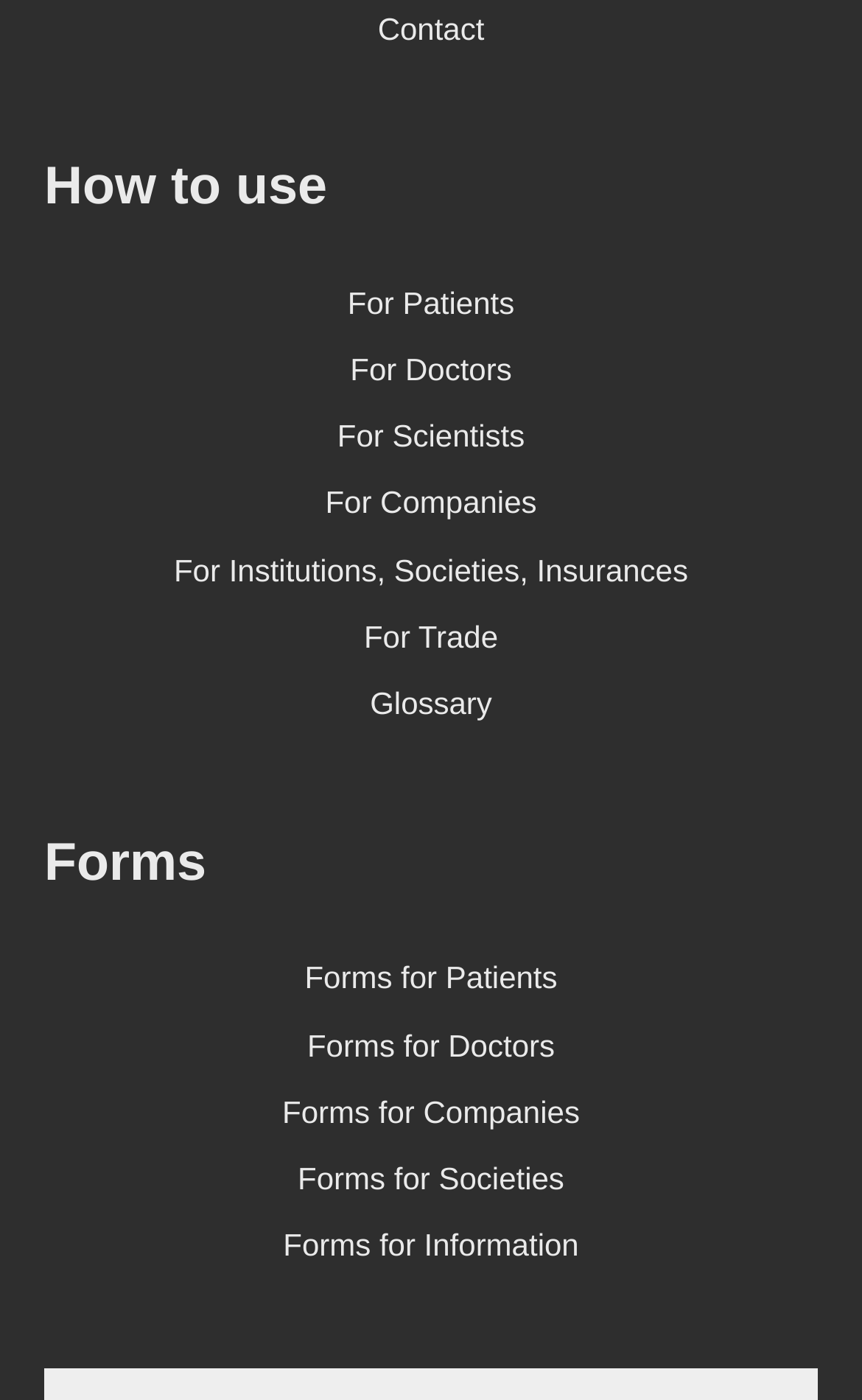Could you please study the image and provide a detailed answer to the question:
What is the first link in the 'Forms' section?

I examined the 'Forms' section and found the first link, which is 'Forms for Patients', located at the top of the section.